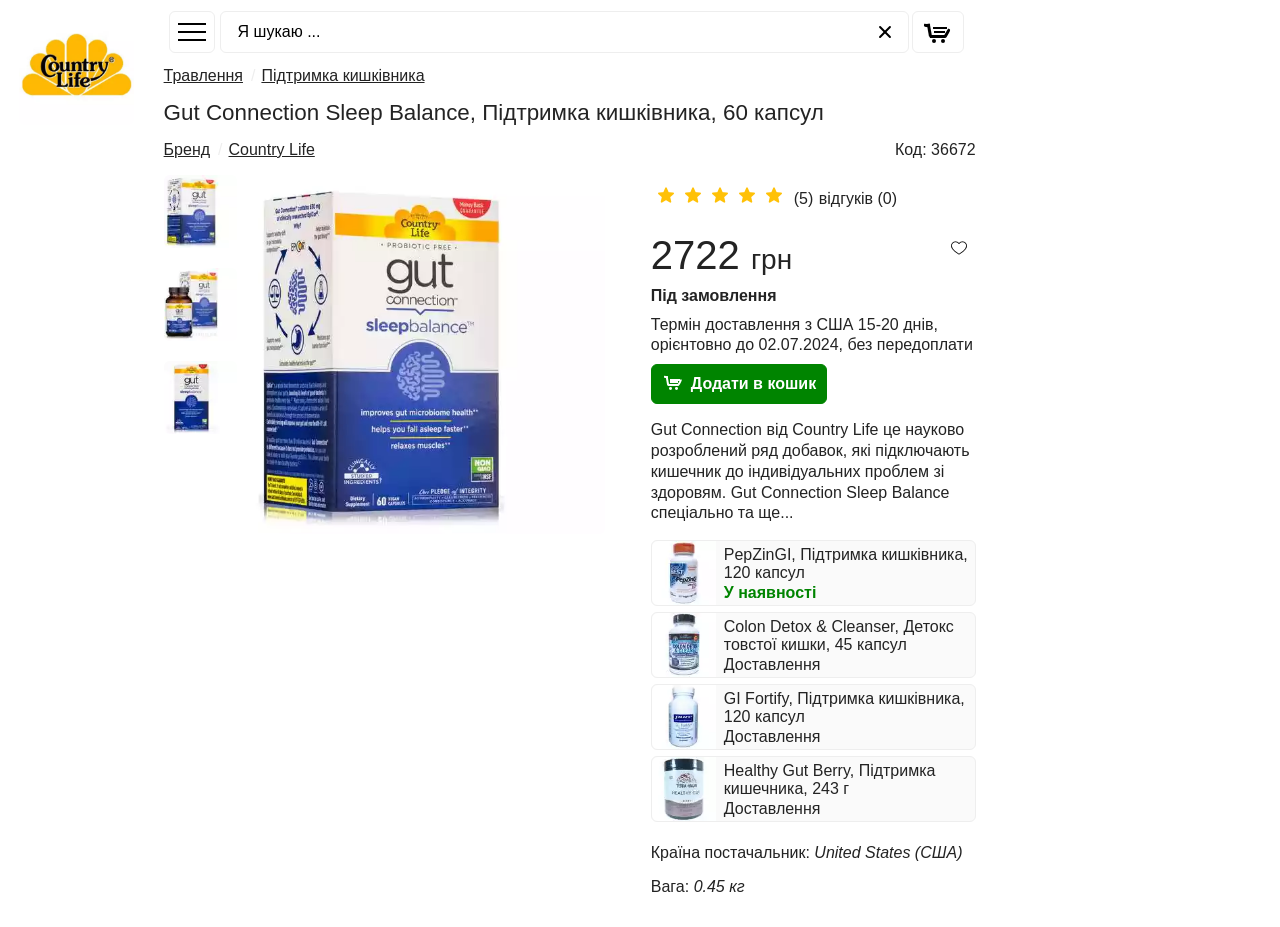Please locate the bounding box coordinates for the element that should be clicked to achieve the following instruction: "Search for products". Ensure the coordinates are given as four float numbers between 0 and 1, i.e., [left, top, right, bottom].

[0.182, 0.025, 0.687, 0.044]